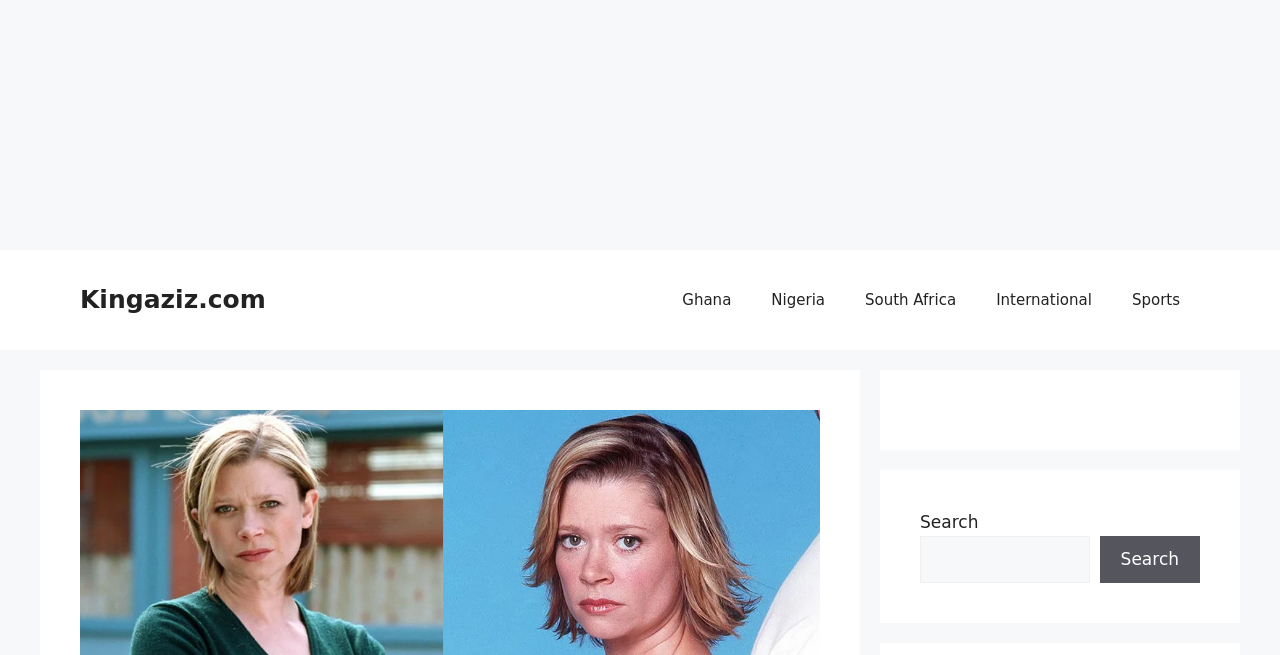Locate the UI element that matches the description Contact Us in the webpage screenshot. Return the bounding box coordinates in the format (top-left x, top-left y, bottom-right x, bottom-right y), with values ranging from 0 to 1.

None